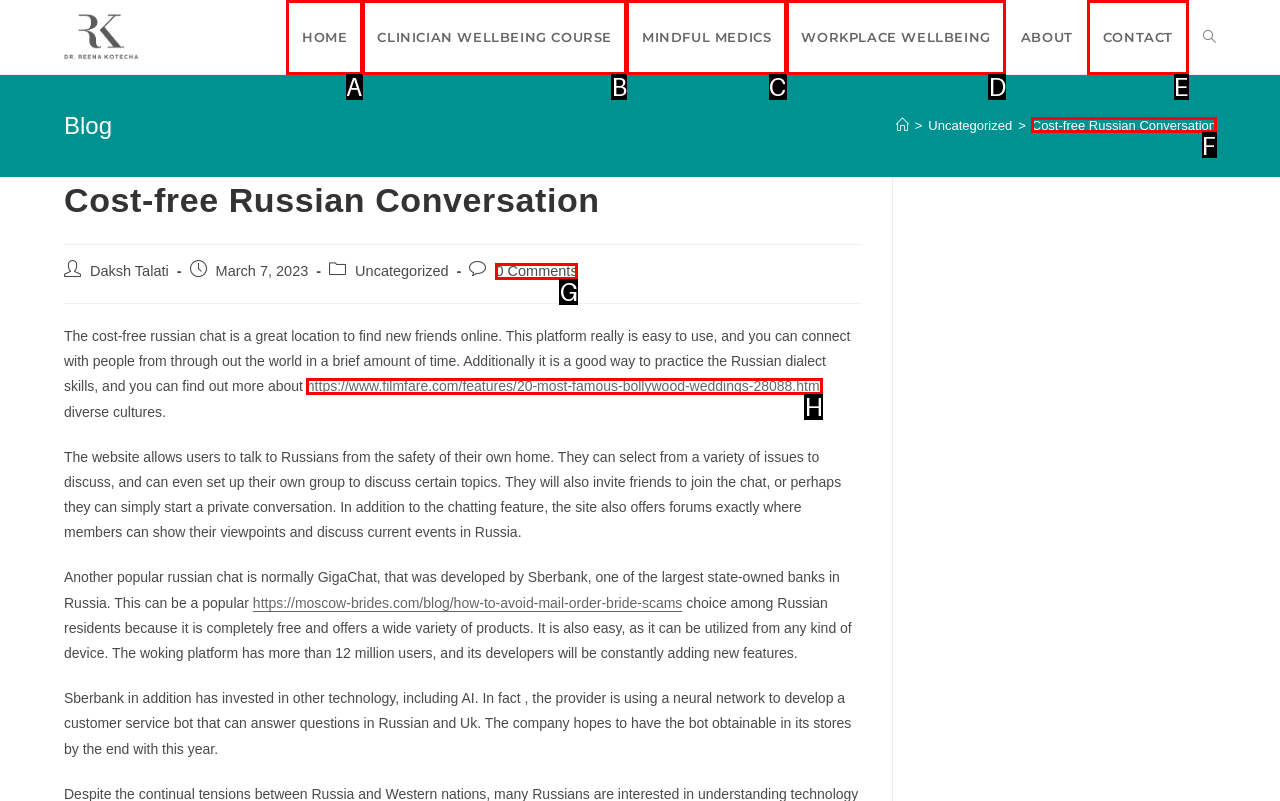Refer to the description: Cost-free Russian Conversation and choose the option that best fits. Provide the letter of that option directly from the options.

F